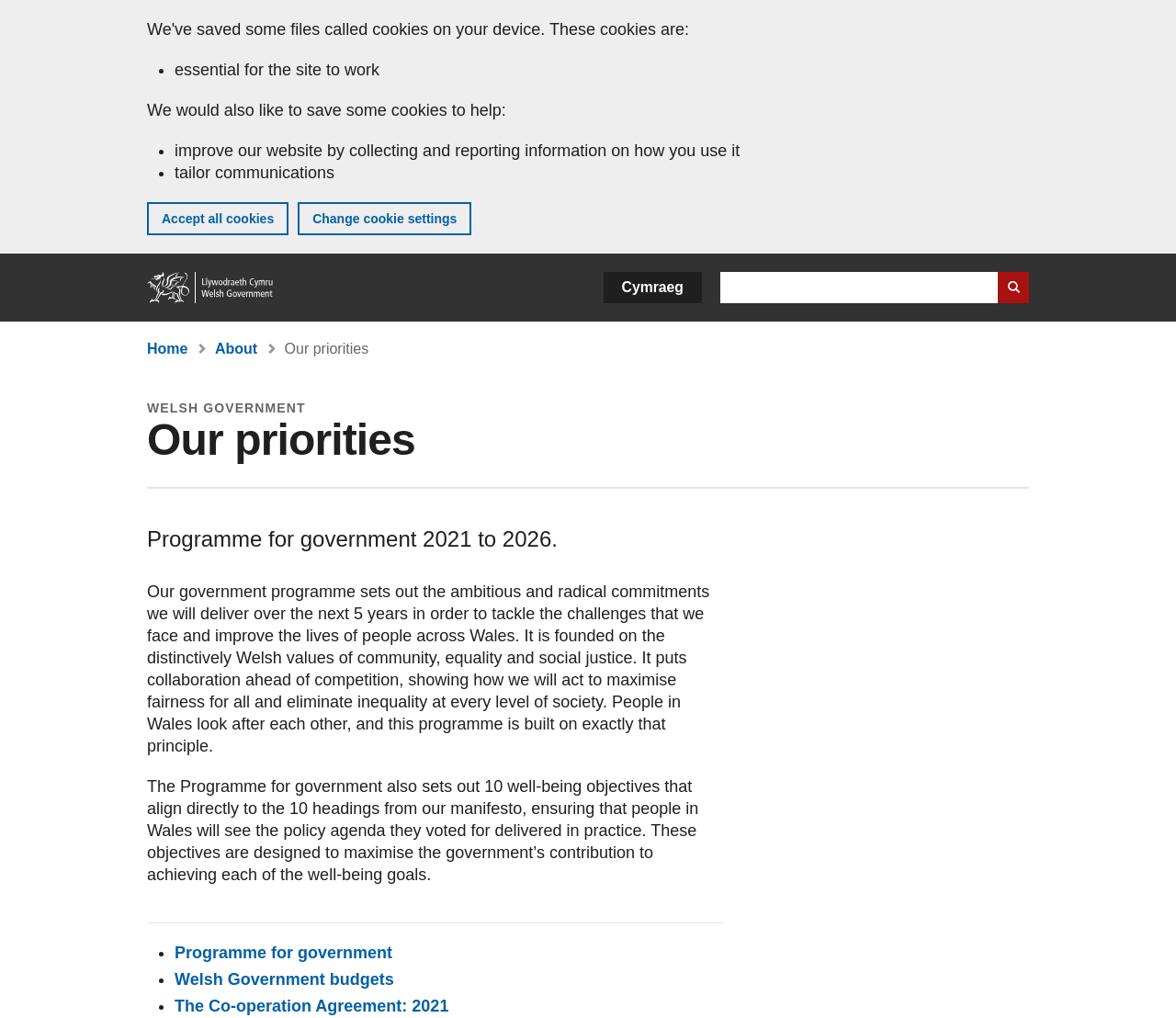Using the information from the screenshot, answer the following question thoroughly:
How many well-being objectives are set out in the Programme for government?

I read the main content of the page and found that the Programme for government sets out 10 well-being objectives, which align directly to the 10 headings from the manifesto. This is stated in the third paragraph of the main content.